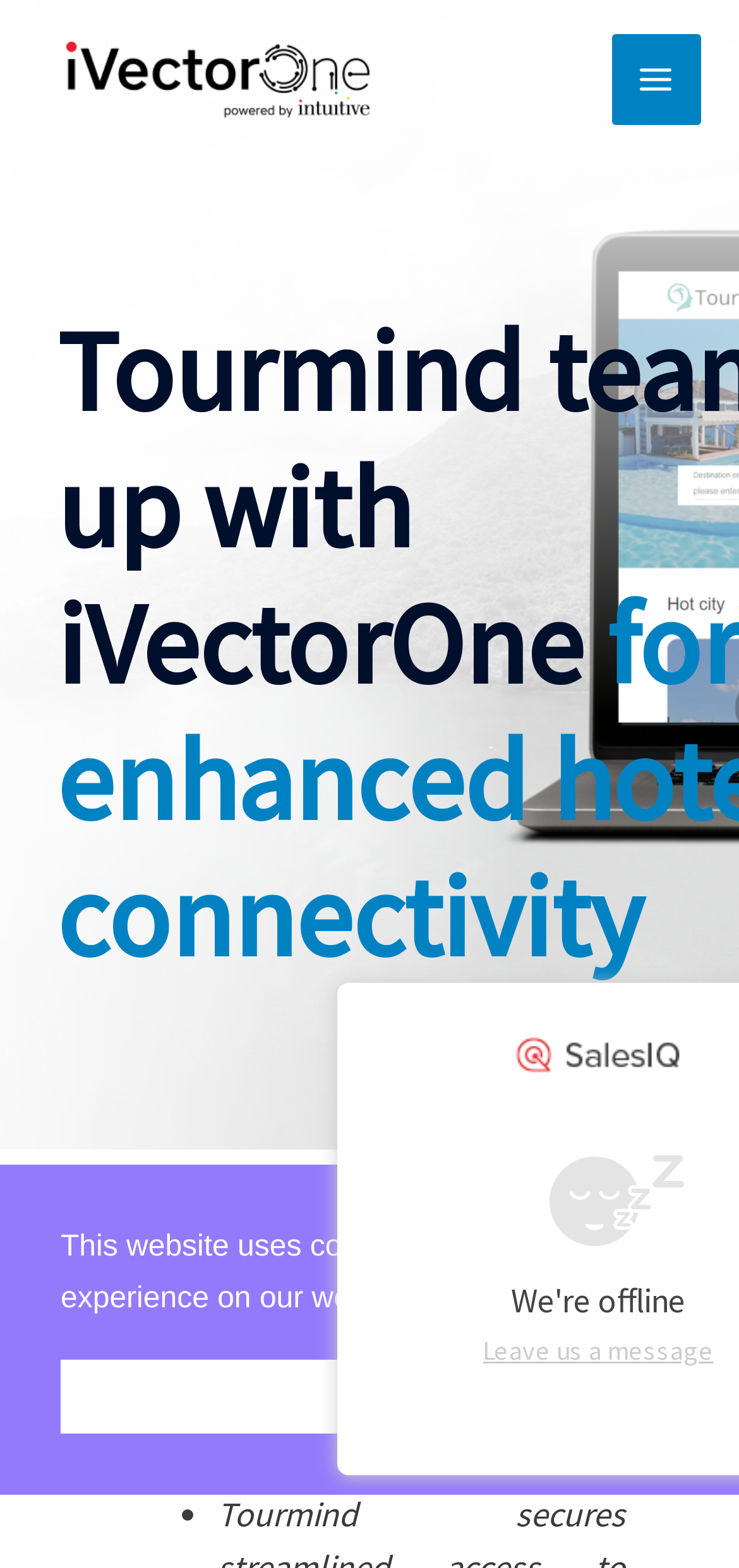Give a comprehensive overview of the webpage, including key elements.

The webpage appears to be an article or press release about a partnership between intuitive and Tourmind, with a focus on hotel connectivity. 

At the top left of the page, there is a link to "iVectorOne" accompanied by an image with the same name. To the right of this, there is a button labeled "Main Menu" with an icon. 

The main content of the page is divided into sections, with bullet points separating each section. The first section announces the partnership between intuitive and Tourmind, a leading international hotel wholesaler based in China, with a link to Tourmind's website. 

Below this, there is a company logo, and a section with a "We're offline" message, suggesting that the website may be experiencing technical difficulties. 

To the right of this section, there is a call-to-action, "Leave us a message", and a button labeled "cookies - Learn more" at the bottom right of the page.